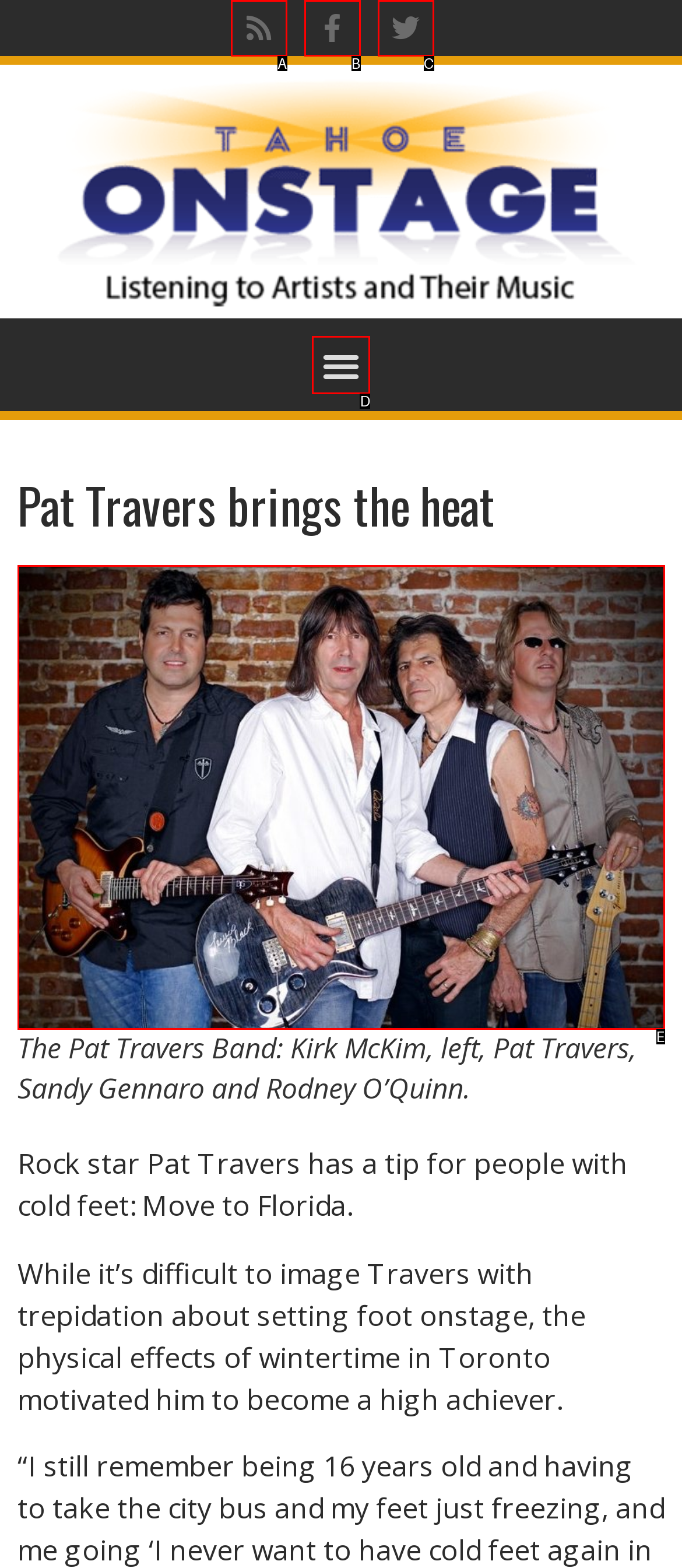Select the letter that corresponds to the UI element described as: Twitter
Answer by providing the letter from the given choices.

C